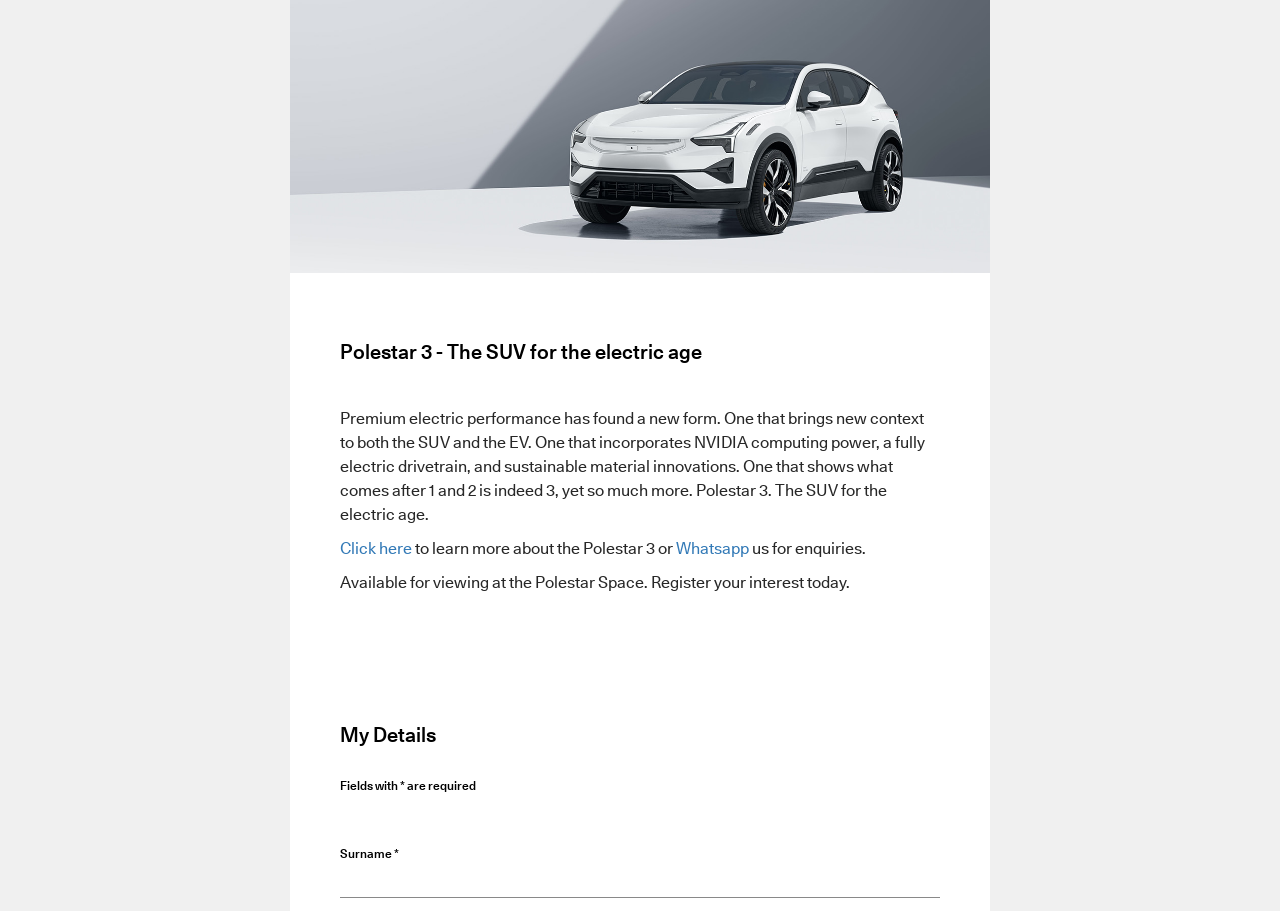Please find the bounding box for the UI component described as follows: "Click here".

[0.266, 0.594, 0.322, 0.611]